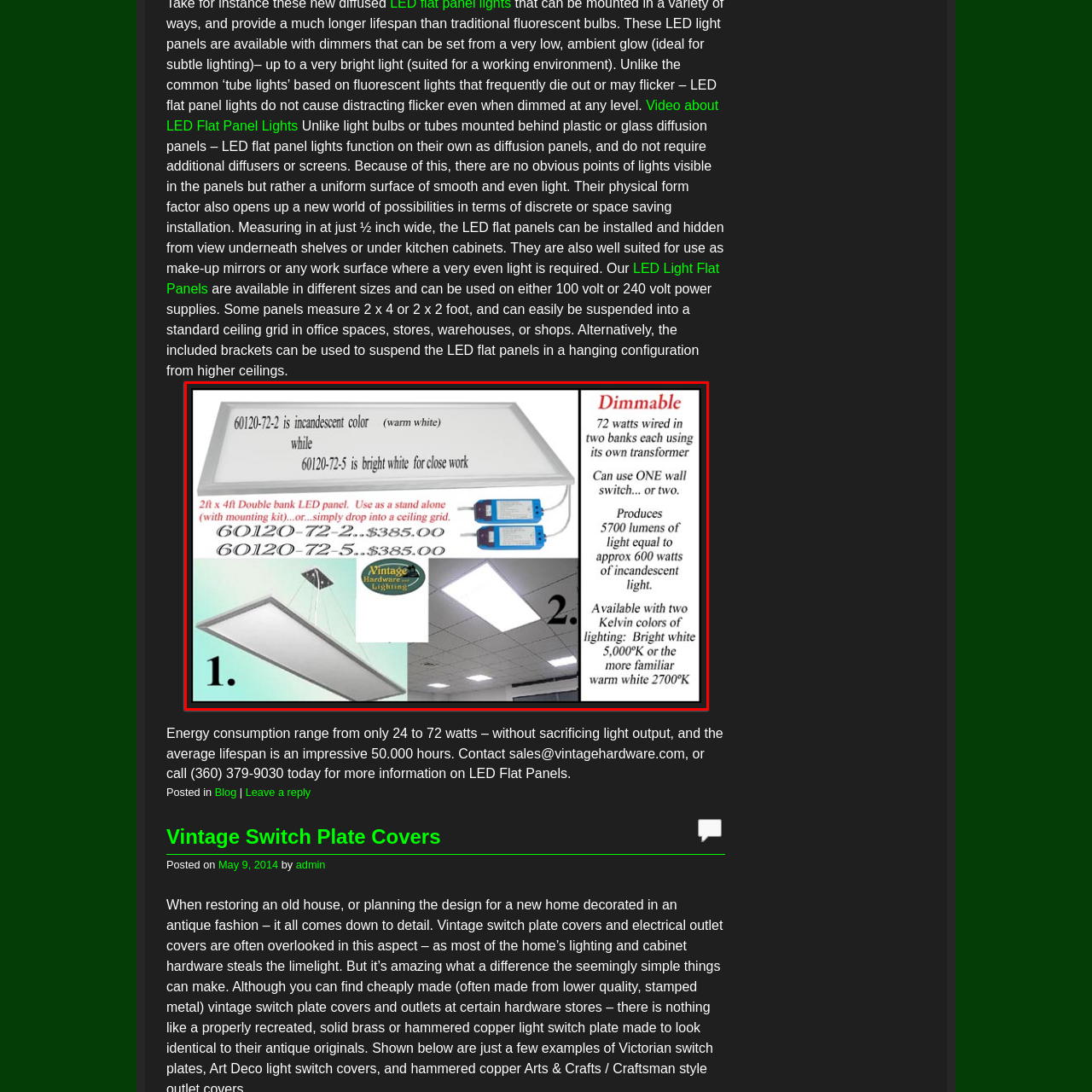Explain what is happening in the image inside the red outline in great detail.

This image showcases a detailed advertisement for a 2x4 double bank LED flat panel light, highlighting its versatility and brightness. The panel can be used as a stand-alone fixture or installed within a ceiling grid, making it suitable for various settings, including offices and homes. 

Key features are prominently displayed, including the option for two different lighting colors: a warm white (model 60120-72-2) and a bright white (model 60120-72-5), each priced at $385. The panel operates at 72 watts and produces an impressive 5,700 lumens of light, equivalent to approximately 600 watts of incandescent lighting. 

The image also emphasizes that the panel is dimmable, providing flexibility to create the desired ambiance. A visual representation of installation is included, demonstrating how the panel can be suspended or recessed. The advertisement is branded with "Vintage Hardware & Lighting," offering a professional touch to the presentation.